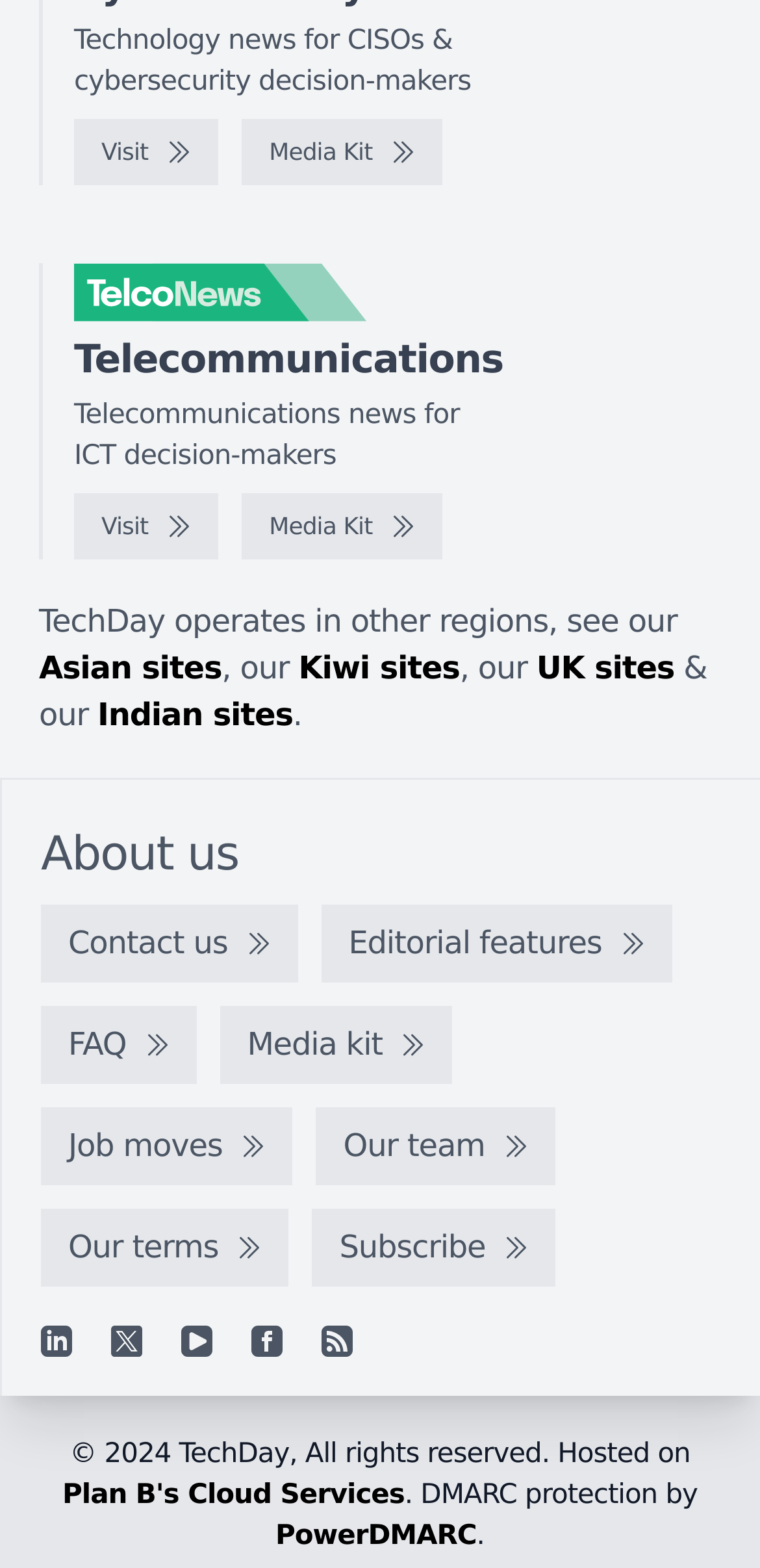Using the description "Plan B's Cloud Services", predict the bounding box of the relevant HTML element.

[0.082, 0.944, 0.532, 0.964]